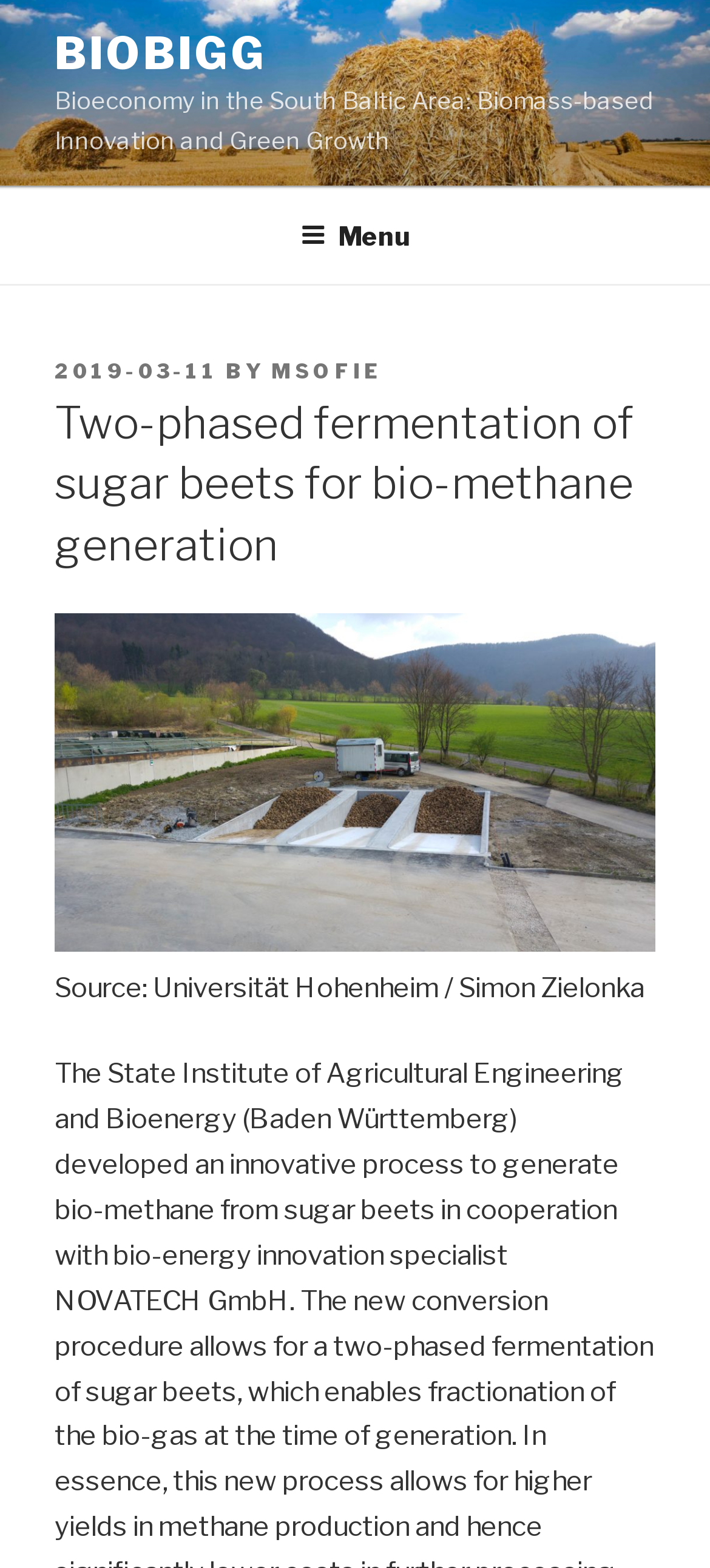Your task is to find and give the main heading text of the webpage.

Two-phased fermentation of sugar beets for bio-methane generation